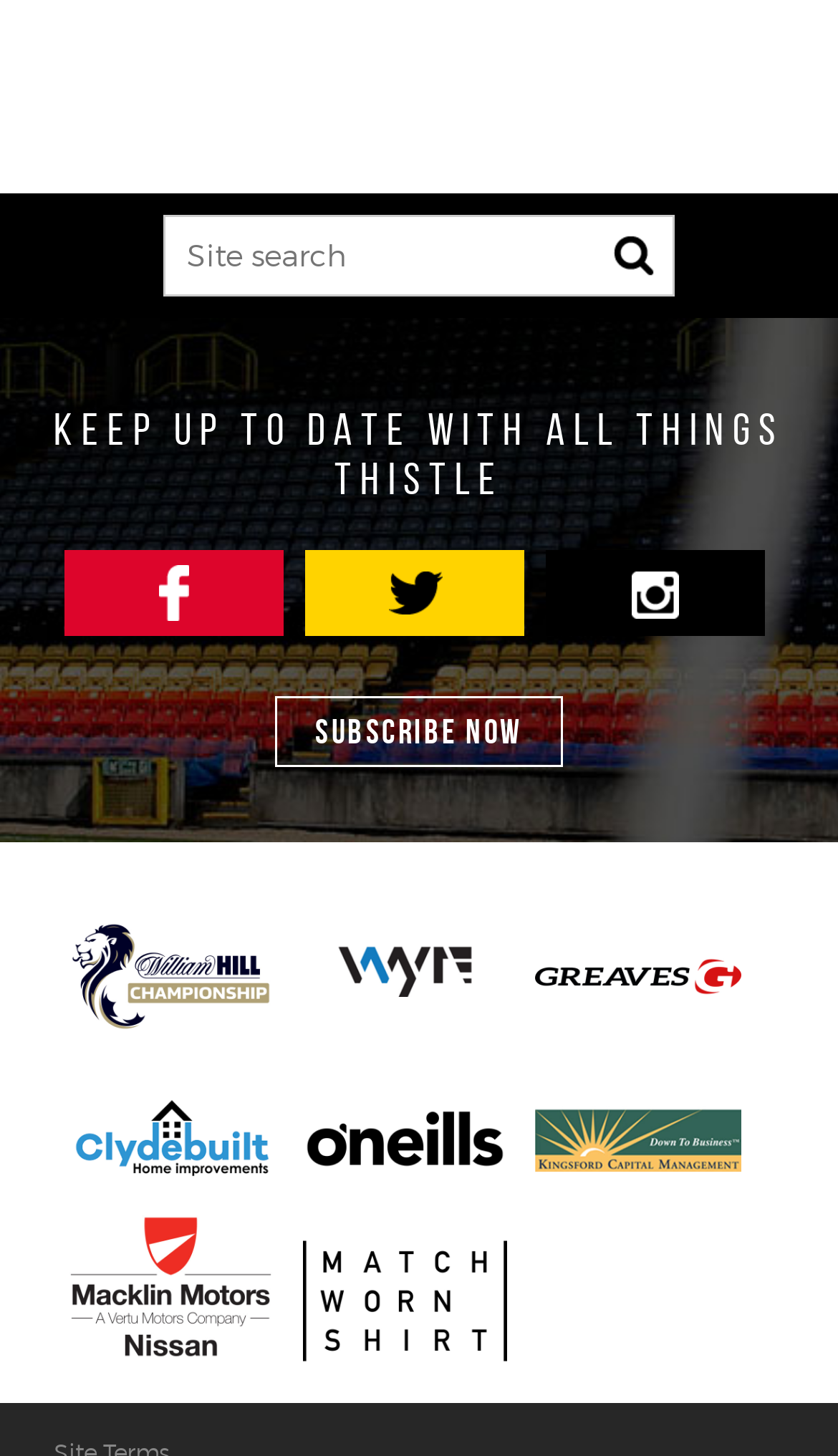Please provide a comprehensive response to the question based on the details in the image: How many social media links are there?

To find the number of social media links, I looked at the section below the search bar, where there are three links with corresponding images. These links are labeled as 'Partick Thistle FC on FaceBook', 'Partick Thistle FC on Twitter', and 'Partick Thistle FC on Instagram', indicating that there are three social media links.